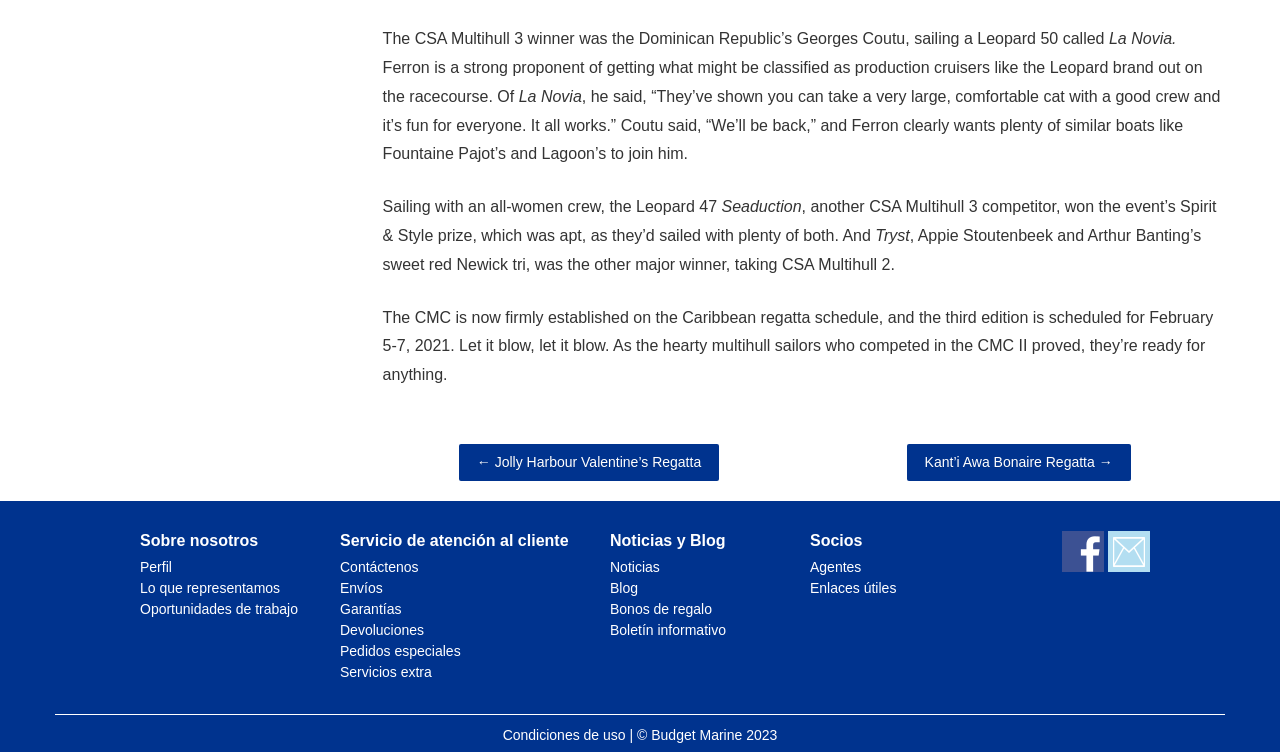Determine the bounding box coordinates of the section I need to click to execute the following instruction: "Go to 'Perfil'". Provide the coordinates as four float numbers between 0 and 1, i.e., [left, top, right, bottom].

[0.109, 0.744, 0.134, 0.765]